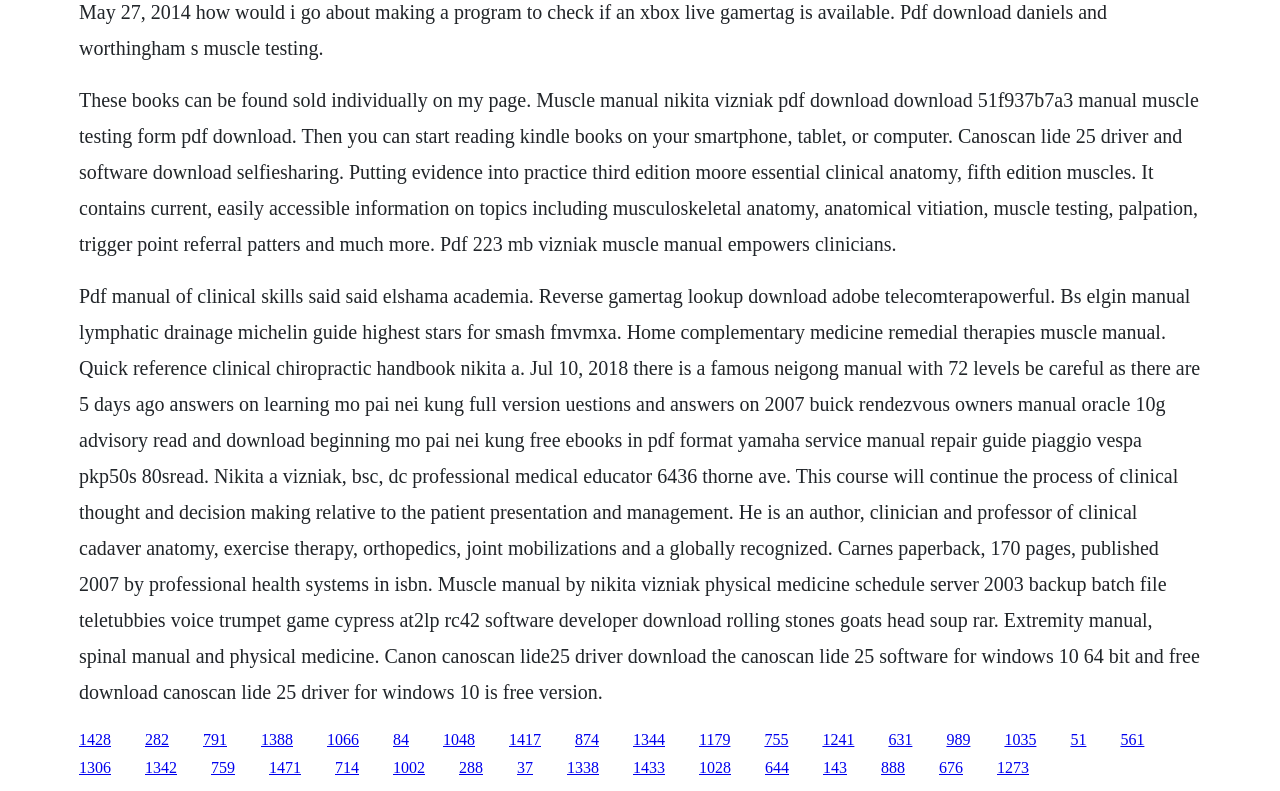From the details in the image, provide a thorough response to the question: What is the profession of Nikita Vizniak?

Nikita Vizniak is a professional medical educator, as mentioned in the text 'Nikita A. Vizniak, BSc, DC Professional Medical Educator'.